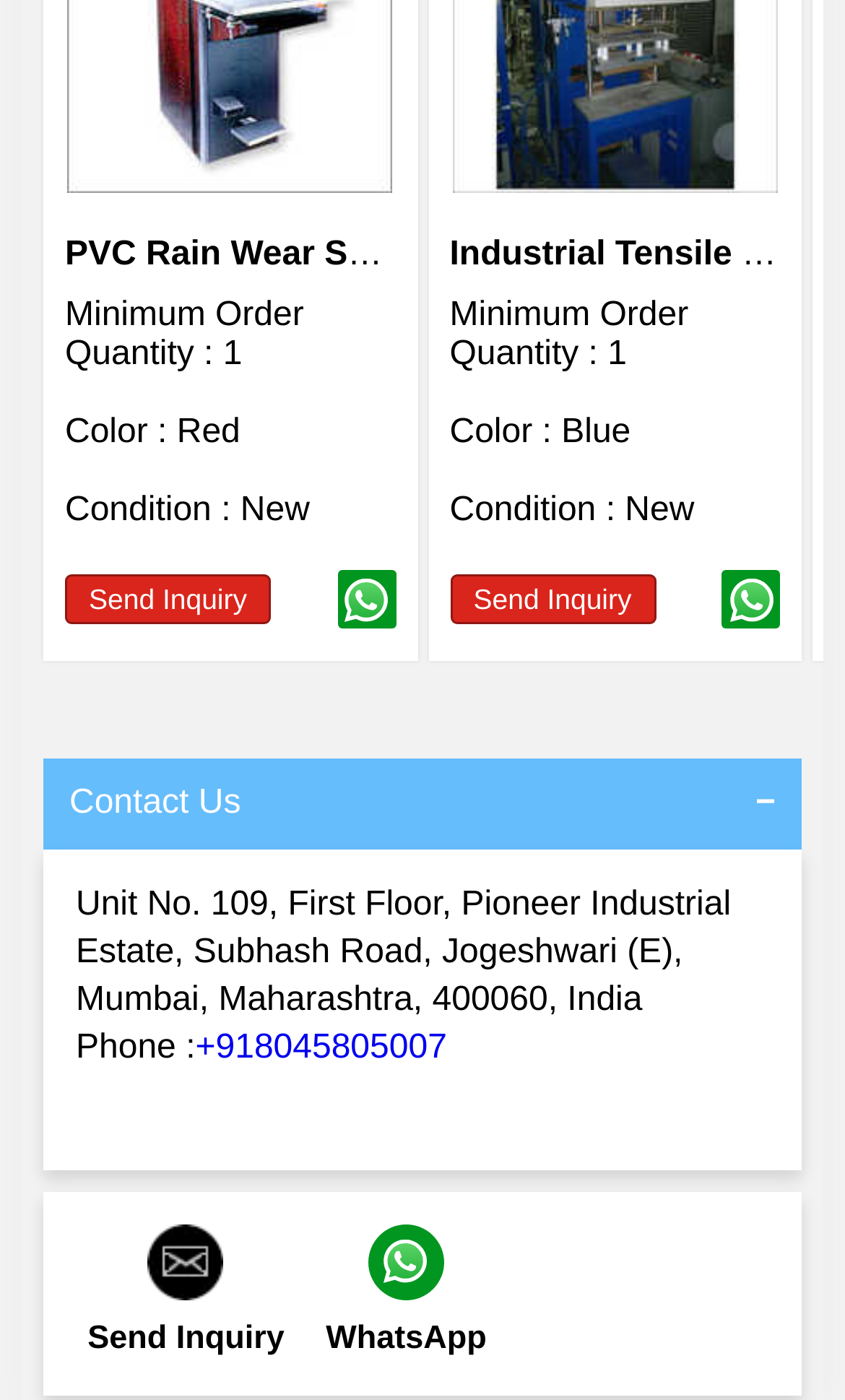Please identify the bounding box coordinates of the element's region that I should click in order to complete the following instruction: "Click the 'PVC Rain Wear Sealing Machine' link". The bounding box coordinates consist of four float numbers between 0 and 1, i.e., [left, top, right, bottom].

[0.077, 0.169, 0.705, 0.195]